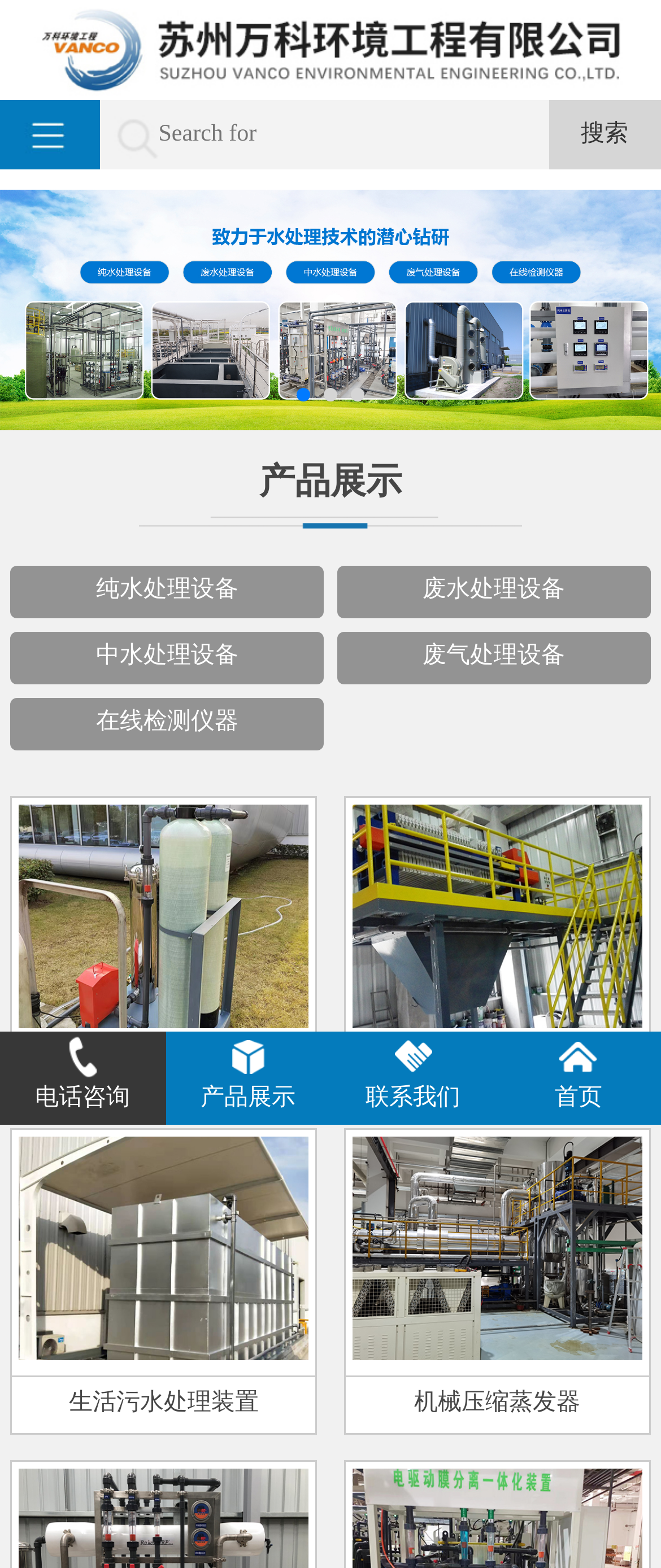Please give a concise answer to this question using a single word or phrase: 
What is the purpose of the search bar?

To search for products